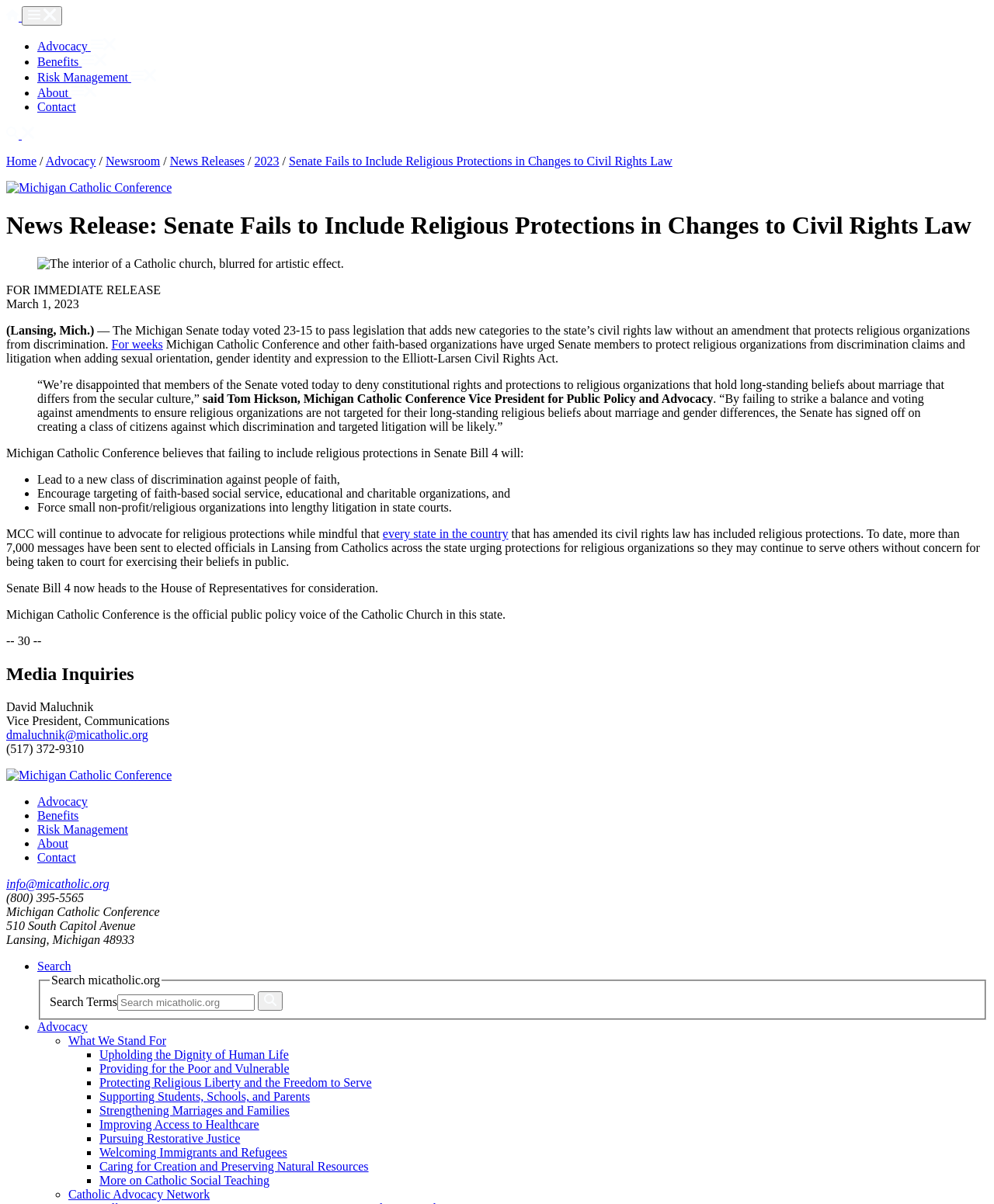Please identify the bounding box coordinates of where to click in order to follow the instruction: "View the 'News Release: Senate Fails to Include Religious Protections in Changes to Civil Rights Law' article".

[0.006, 0.176, 0.994, 0.2]